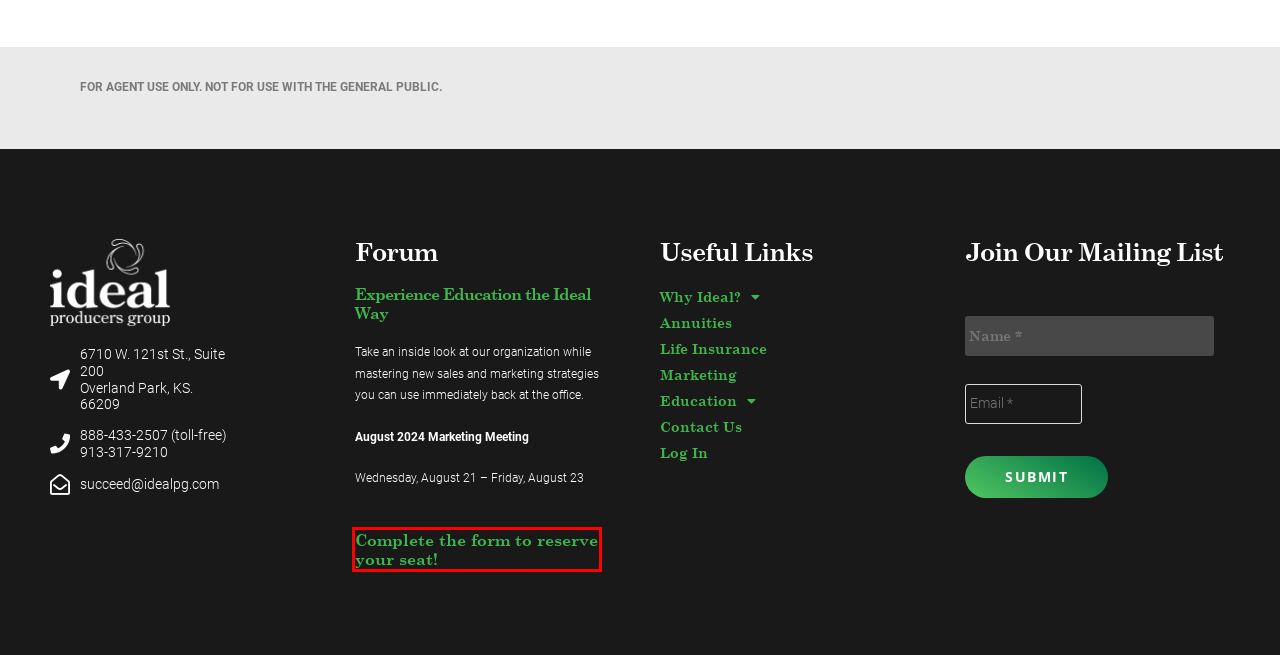You are provided with a screenshot of a webpage highlighting a UI element with a red bounding box. Choose the most suitable webpage description that matches the new page after clicking the element in the bounding box. Here are the candidates:
A. Contact Us – Ideal Producers Group
B. Agenda – Ideal Producers Group
C. Marketing – Ideal Producers Group
D. Why Ideal? – Ideal Producers Group
E. Registration – Ideal Producers Group
F. Education – Ideal Producers Group
G. Forum – Ideal Producers Group
H. Ideal Producers Group – Get the Ideal Advantage

G